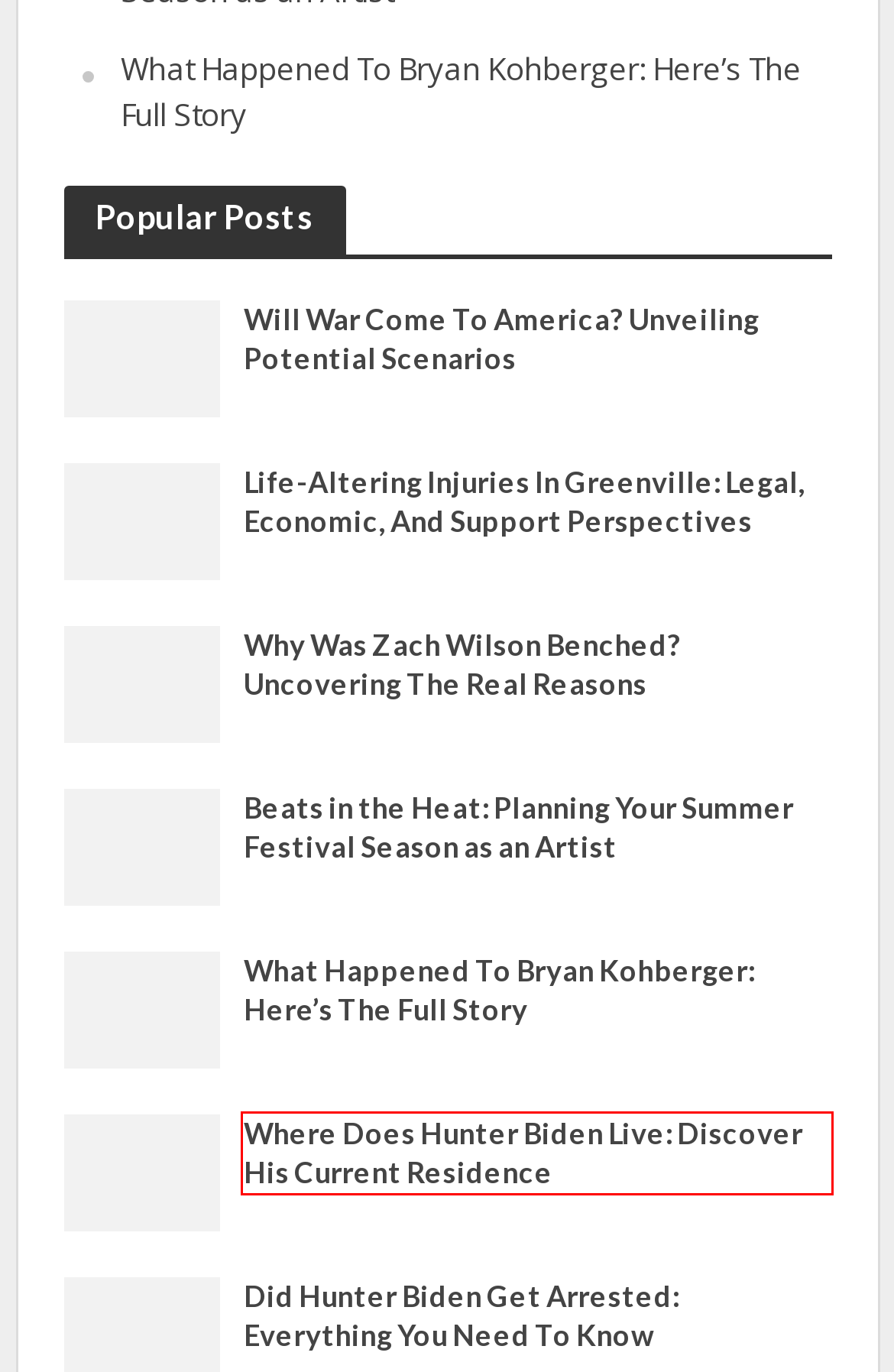Observe the webpage screenshot and focus on the red bounding box surrounding a UI element. Choose the most appropriate webpage description that corresponds to the new webpage after clicking the element in the bounding box. Here are the candidates:
A. How To Detect Directed Energy Weapons: A Guide To Detecting Directed Energy Weapons
B. Where Do Ox Live In America: Oxen Across America - The Freeman Online
C. Business Archives - The Freeman Online
D. Where Does Hunter Biden Live: Discover His Current Residence - The Freeman Online
E. What Happened To Bryan Kohberger: Here’s The Full Story - The Freeman Online
F. Did Hunter Biden Get Arrested: Everything You Need To Know - The Freeman Online
G. Life-Altering Injuries In Greenville: Legal, Economic, And Support Perspectives
H. Why Was Zach Wilson Benched? Uncovering The Real Reasons - The Freeman Online

D